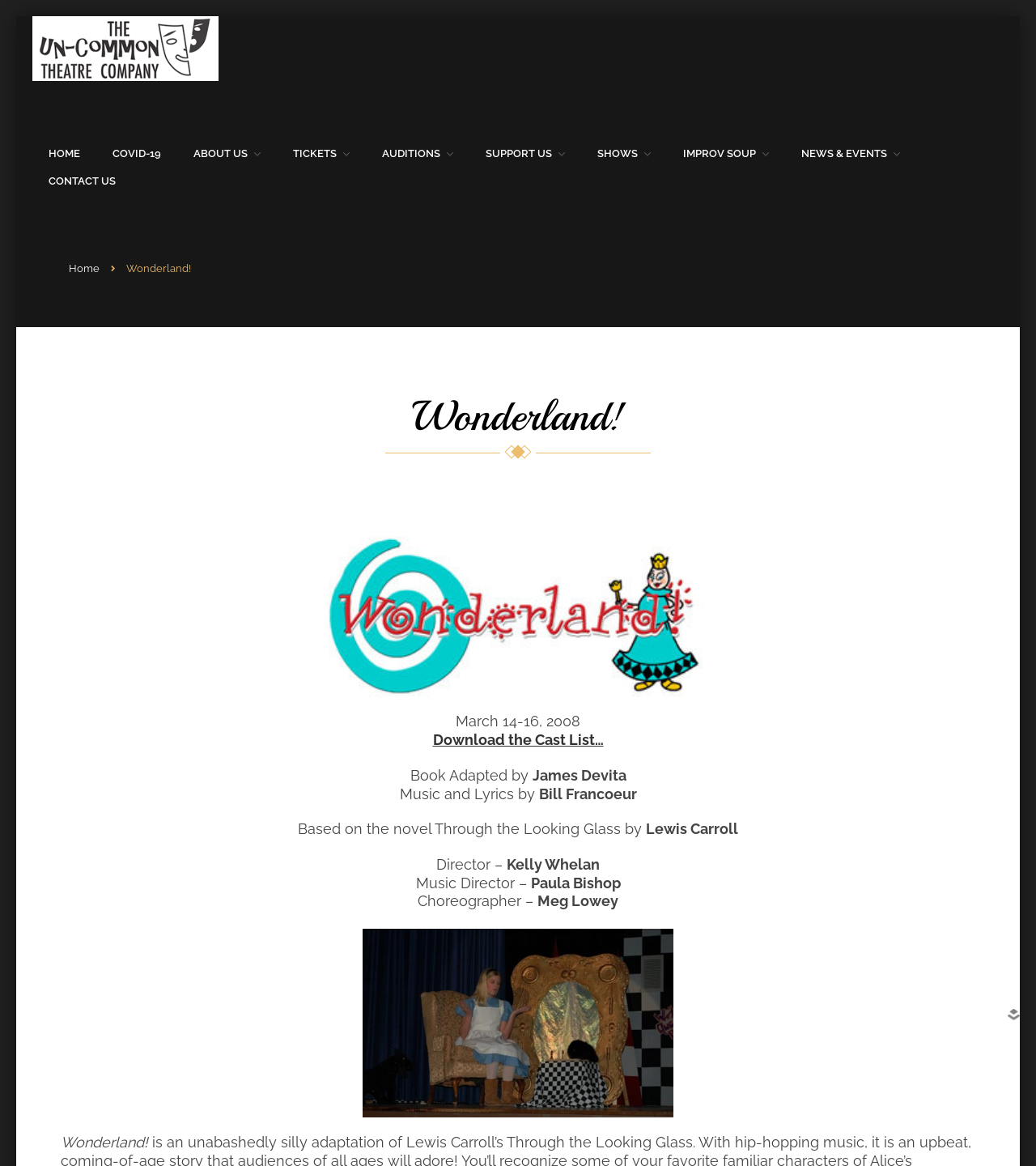Can you specify the bounding box coordinates for the region that should be clicked to fulfill this instruction: "Go to HOME page".

[0.033, 0.12, 0.091, 0.143]